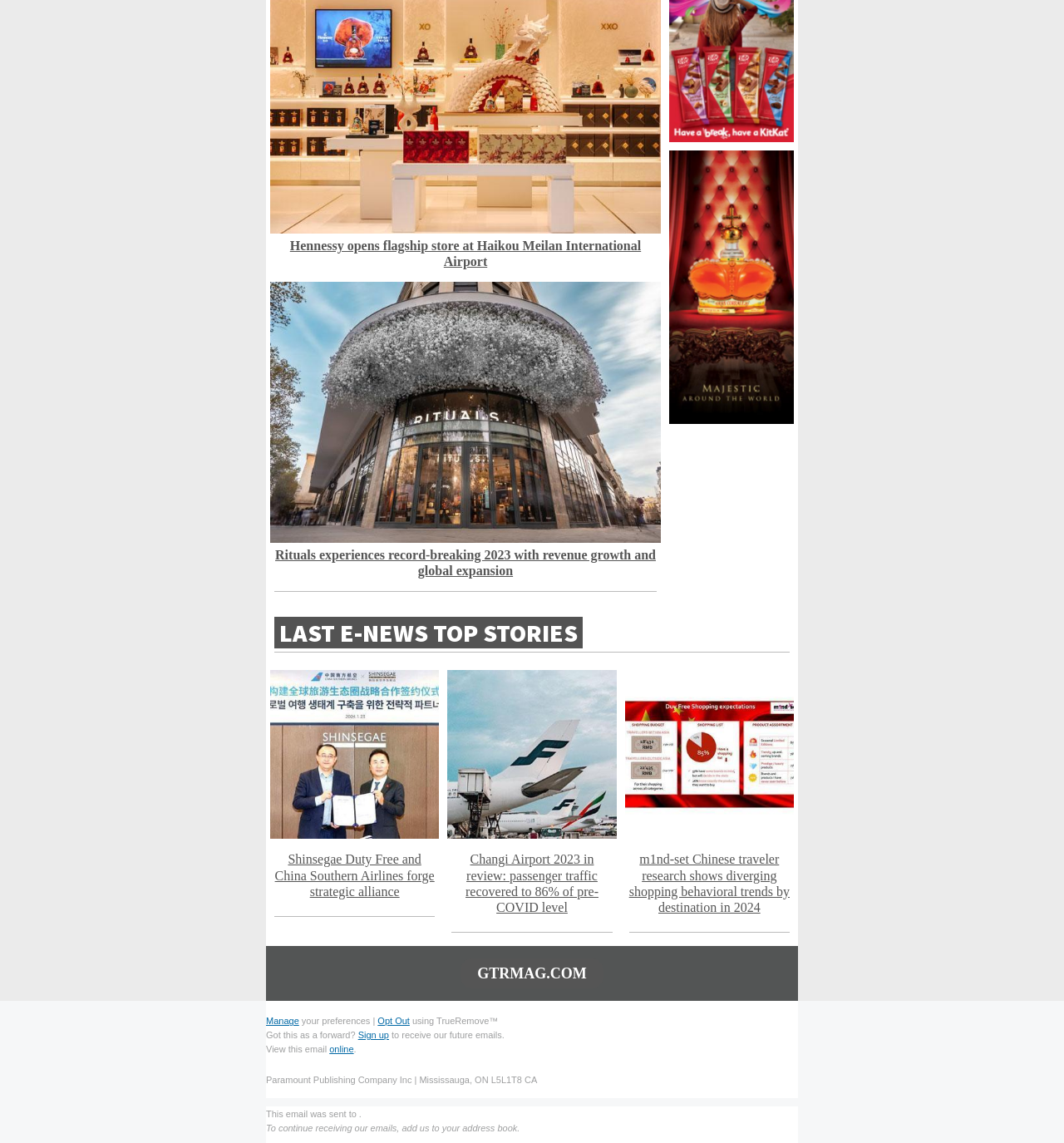Please specify the bounding box coordinates of the clickable region necessary for completing the following instruction: "Learn about Shinsegae Duty Free's alliance". The coordinates must consist of four float numbers between 0 and 1, i.e., [left, top, right, bottom].

[0.258, 0.746, 0.408, 0.786]